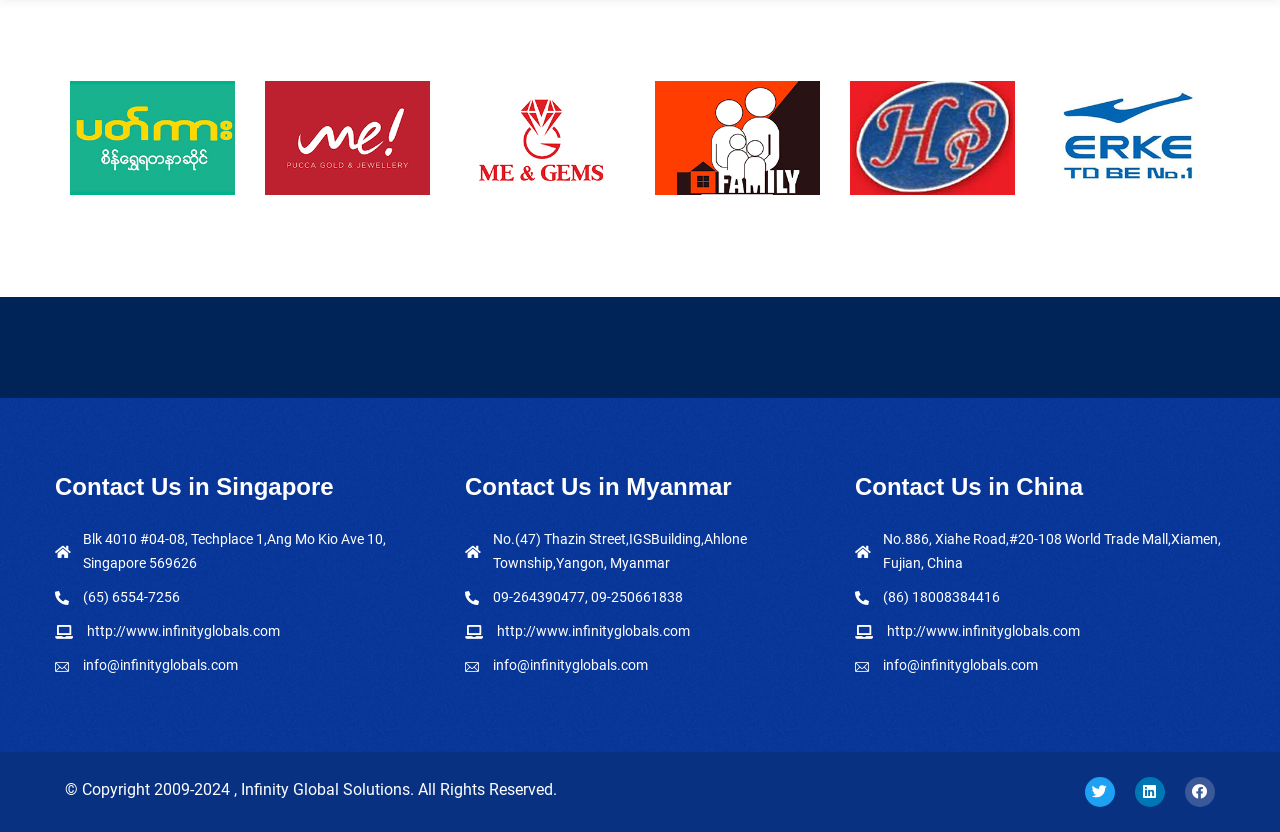How many countries are listed for contact?
Please provide a full and detailed response to the question.

I counted the number of headings that start with 'Contact Us in' and found three: 'Contact Us in Singapore', 'Contact Us in Myanmar', and 'Contact Us in China'.